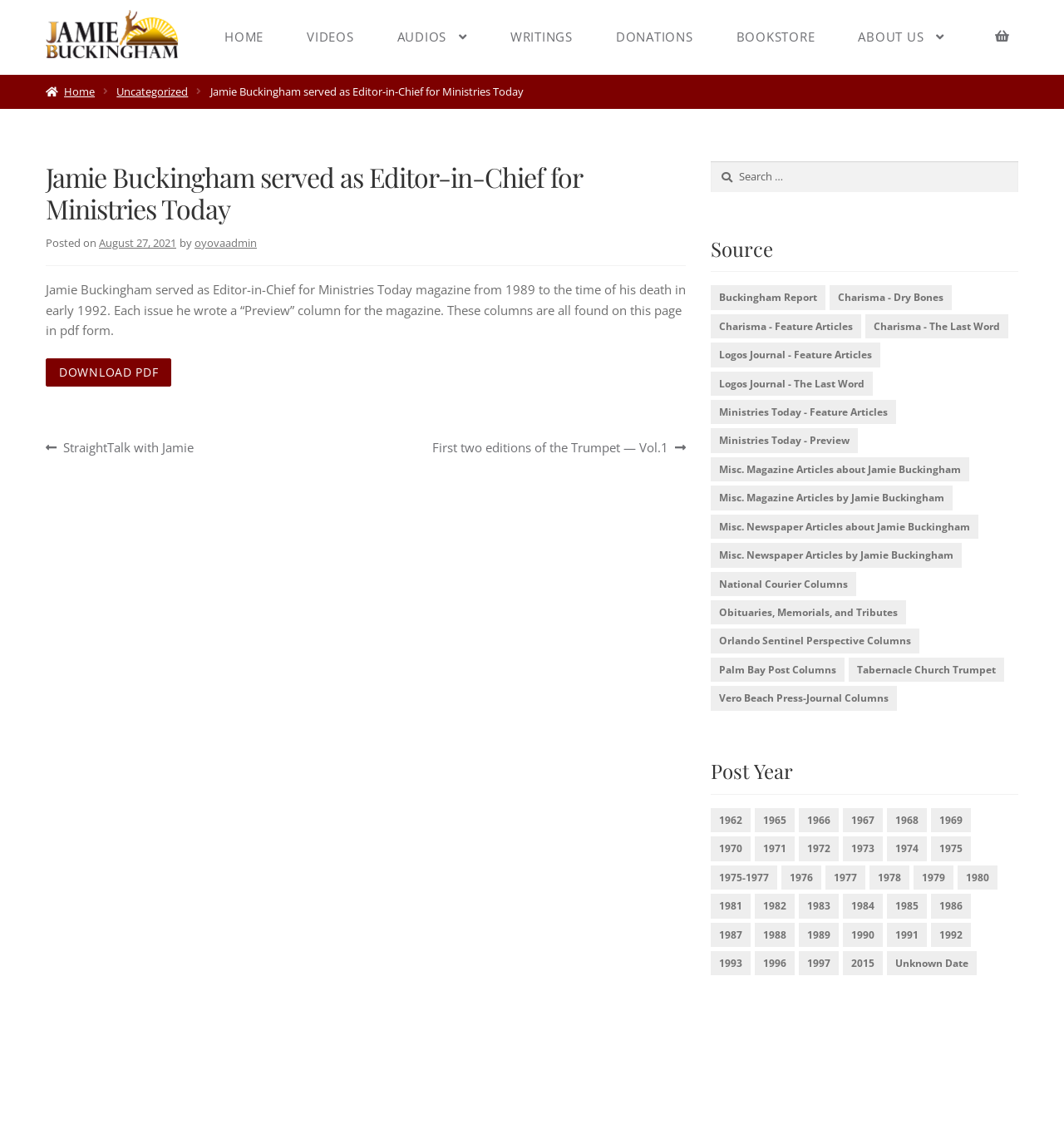What was Jamie Buckingham's role in Ministries Today magazine?
Look at the webpage screenshot and answer the question with a detailed explanation.

According to the webpage, Jamie Buckingham served as Editor-in-Chief for Ministries Today magazine from 1989 to the time of his death in early 1992.